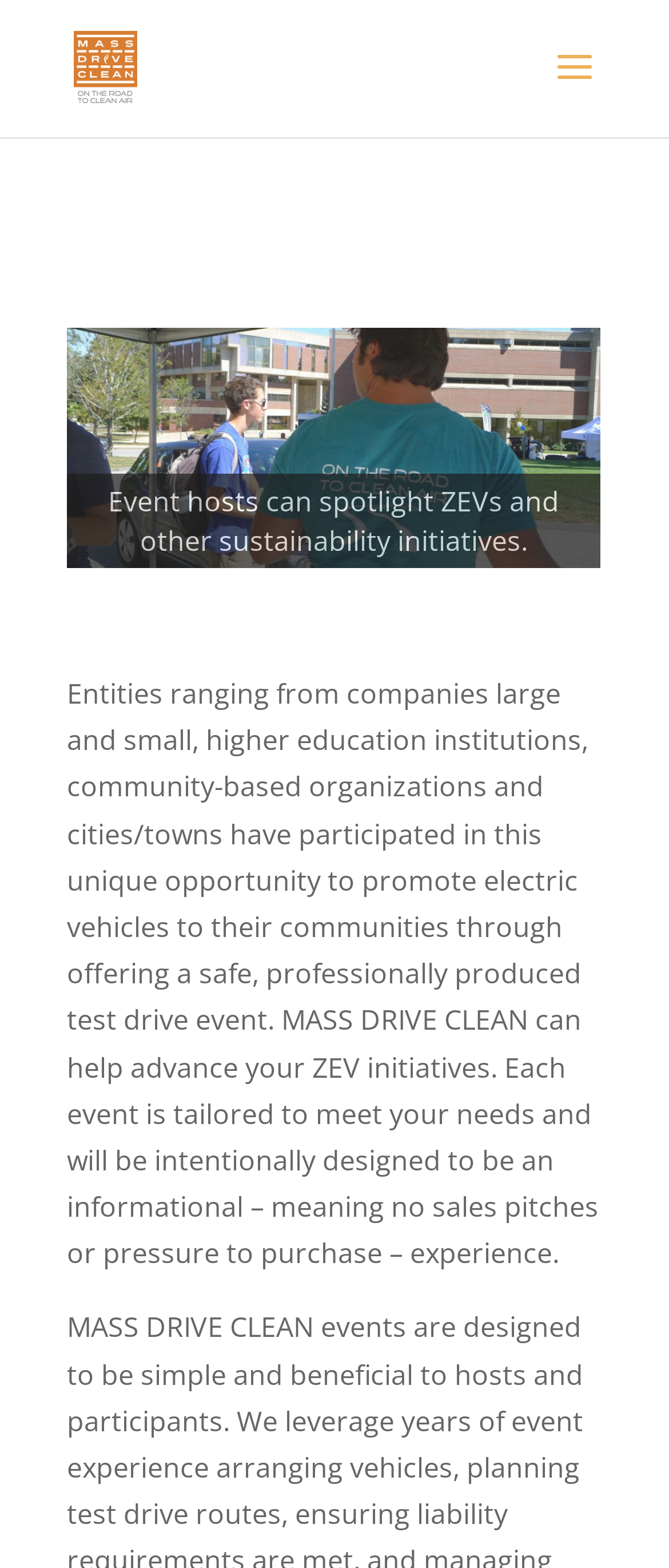What type of event can entities participate in?
Please provide a detailed answer to the question.

Based on the webpage, entities ranging from companies to community-based organizations can participate in a test drive event, which is a unique opportunity to promote electric vehicles to their communities.